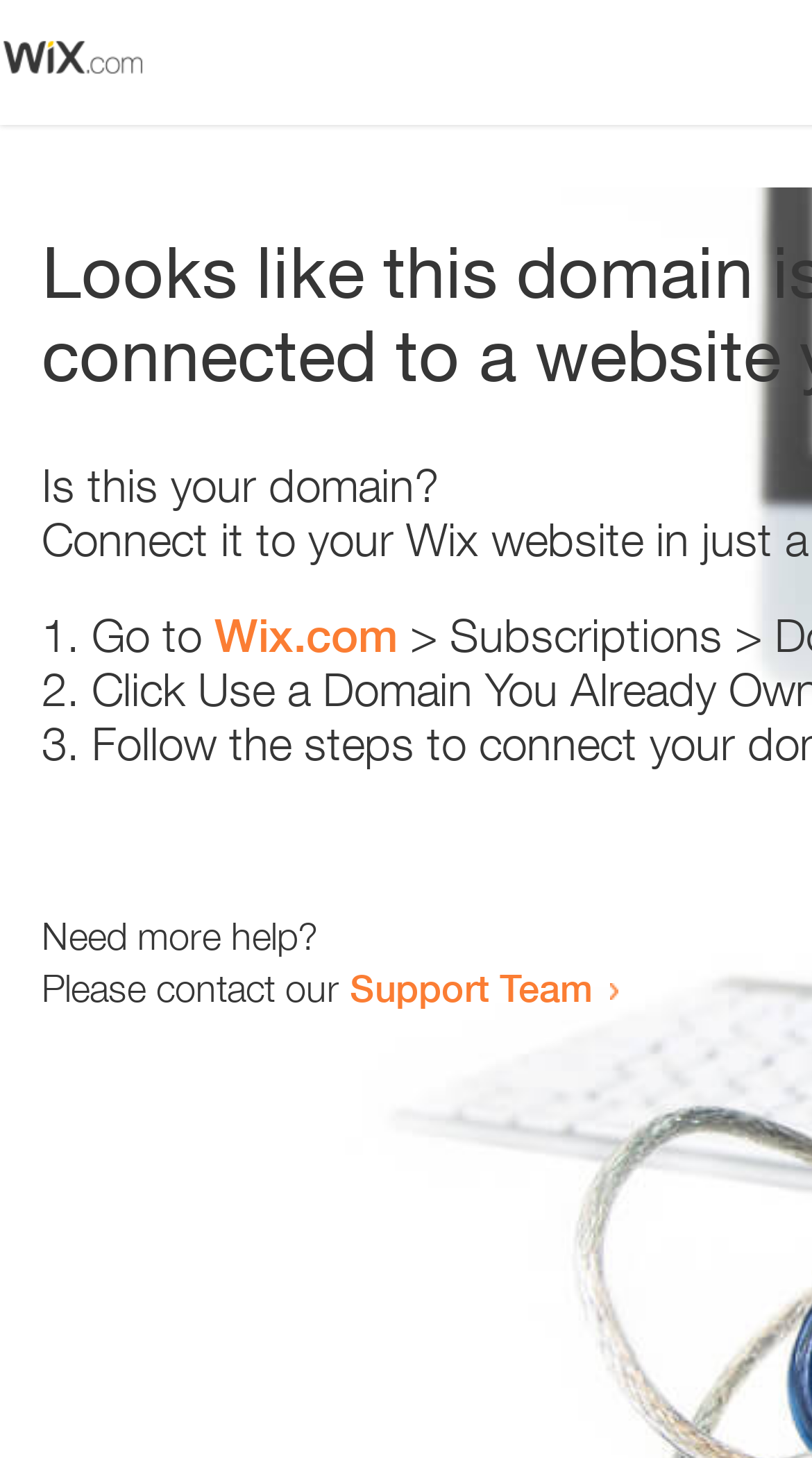Locate the bounding box coordinates of the UI element described by: "Wix.com". Provide the coordinates as four float numbers between 0 and 1, formatted as [left, top, right, bottom].

[0.264, 0.417, 0.49, 0.454]